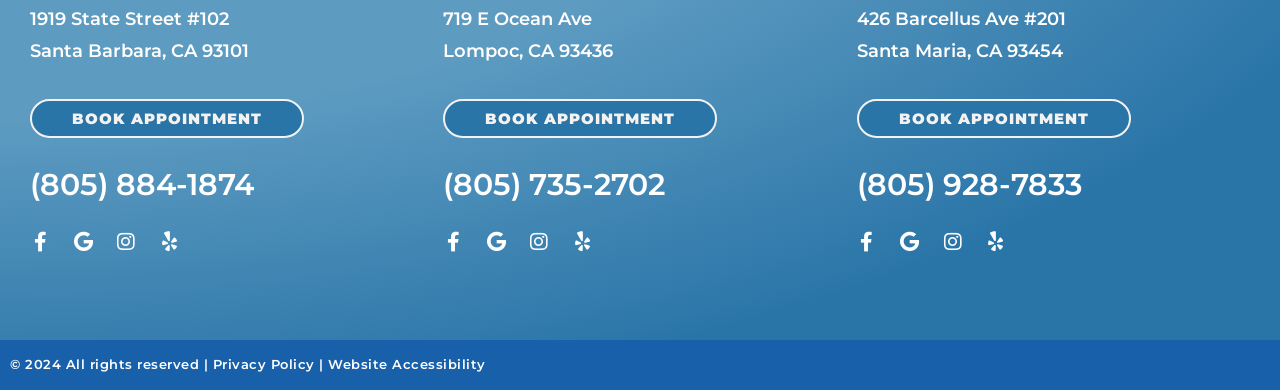Pinpoint the bounding box coordinates of the element to be clicked to execute the instruction: "Book an appointment at the Santa Maria location".

[0.669, 0.254, 0.883, 0.354]